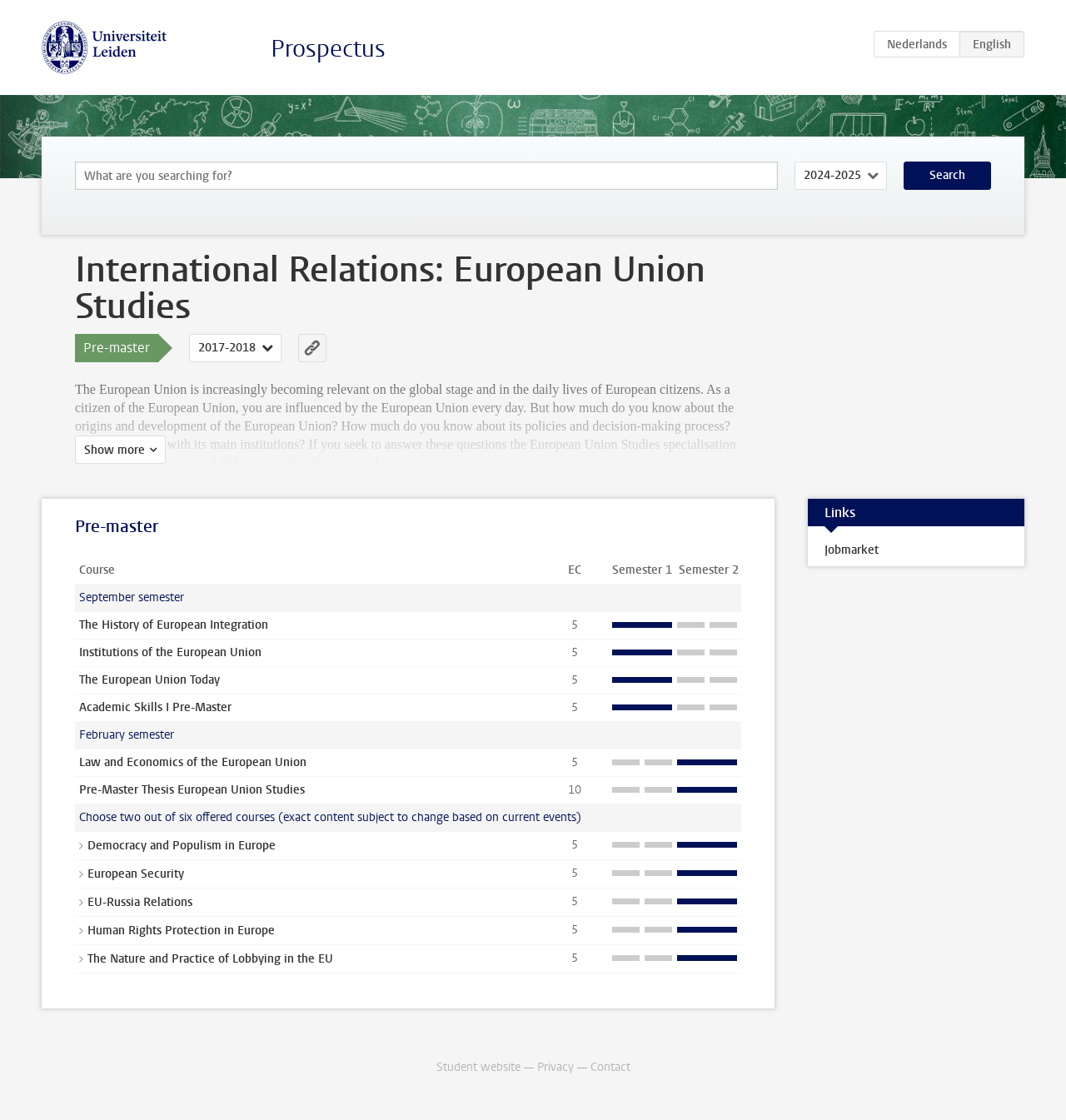Determine the bounding box coordinates of the element that should be clicked to execute the following command: "Contact the co-ordinator of studies".

[0.218, 0.636, 0.349, 0.648]